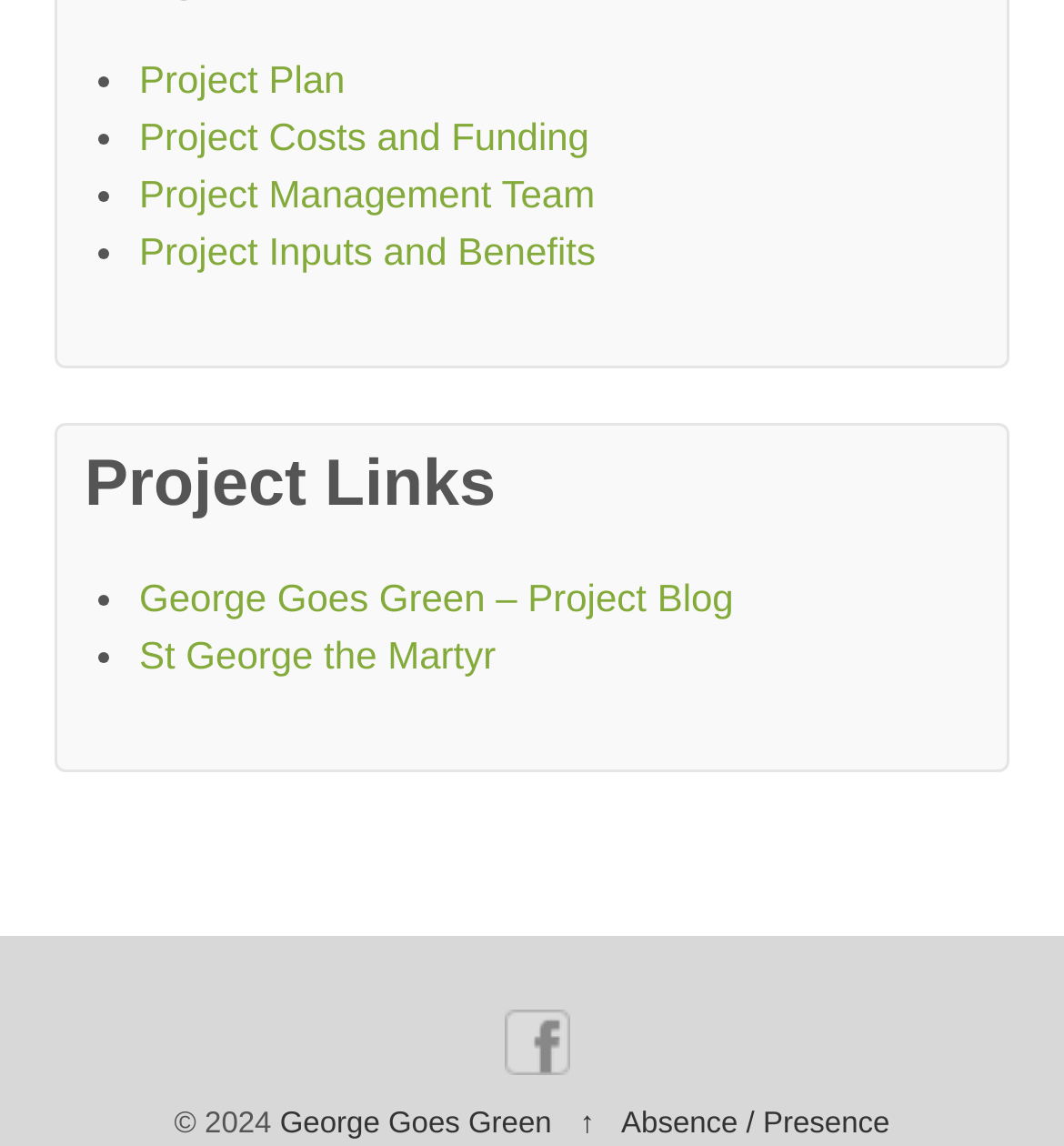Locate the bounding box coordinates of the element you need to click to accomplish the task described by this instruction: "Search the site".

None